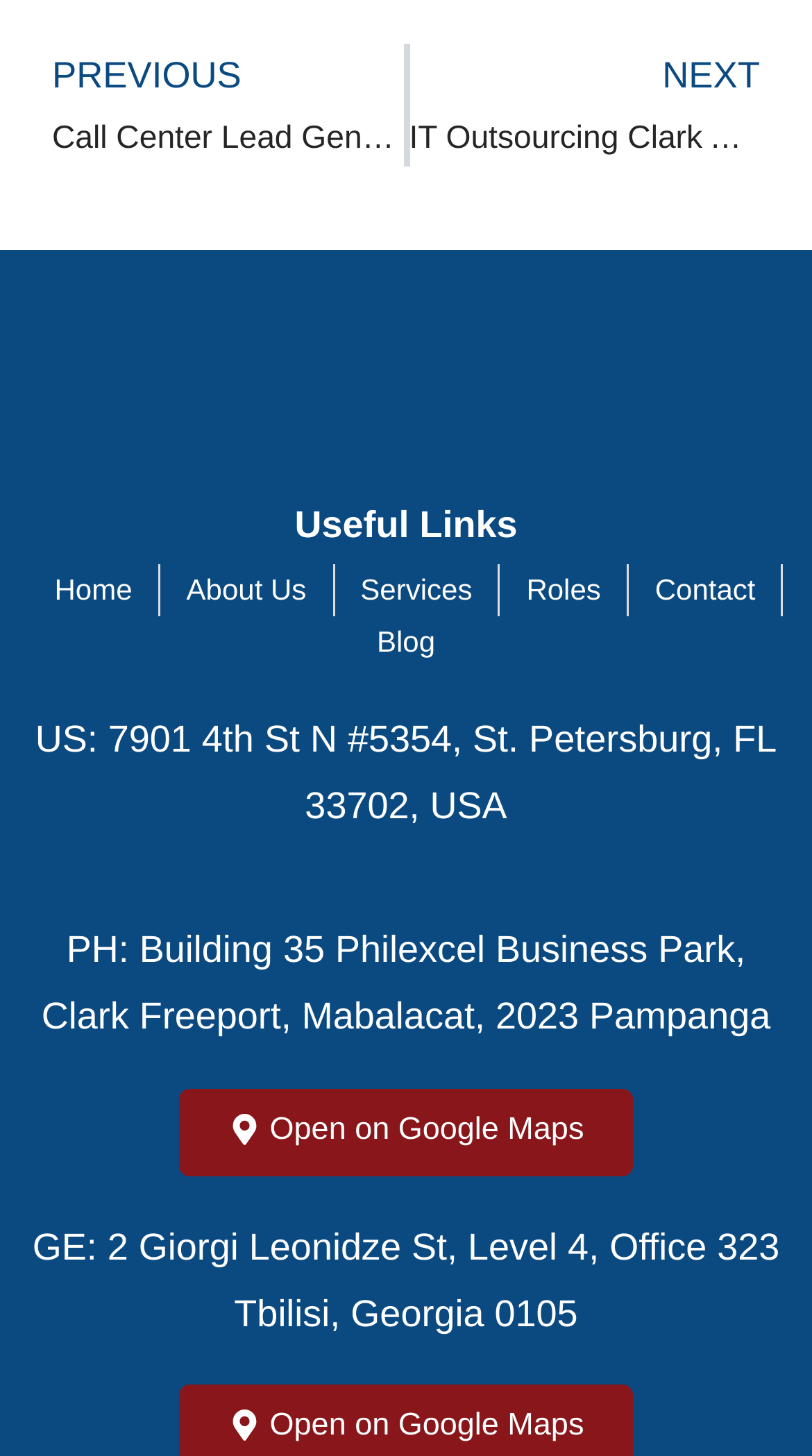Determine the bounding box coordinates of the clickable element to achieve the following action: 'Click on BUSINESS'. Provide the coordinates as four float values between 0 and 1, formatted as [left, top, right, bottom].

None